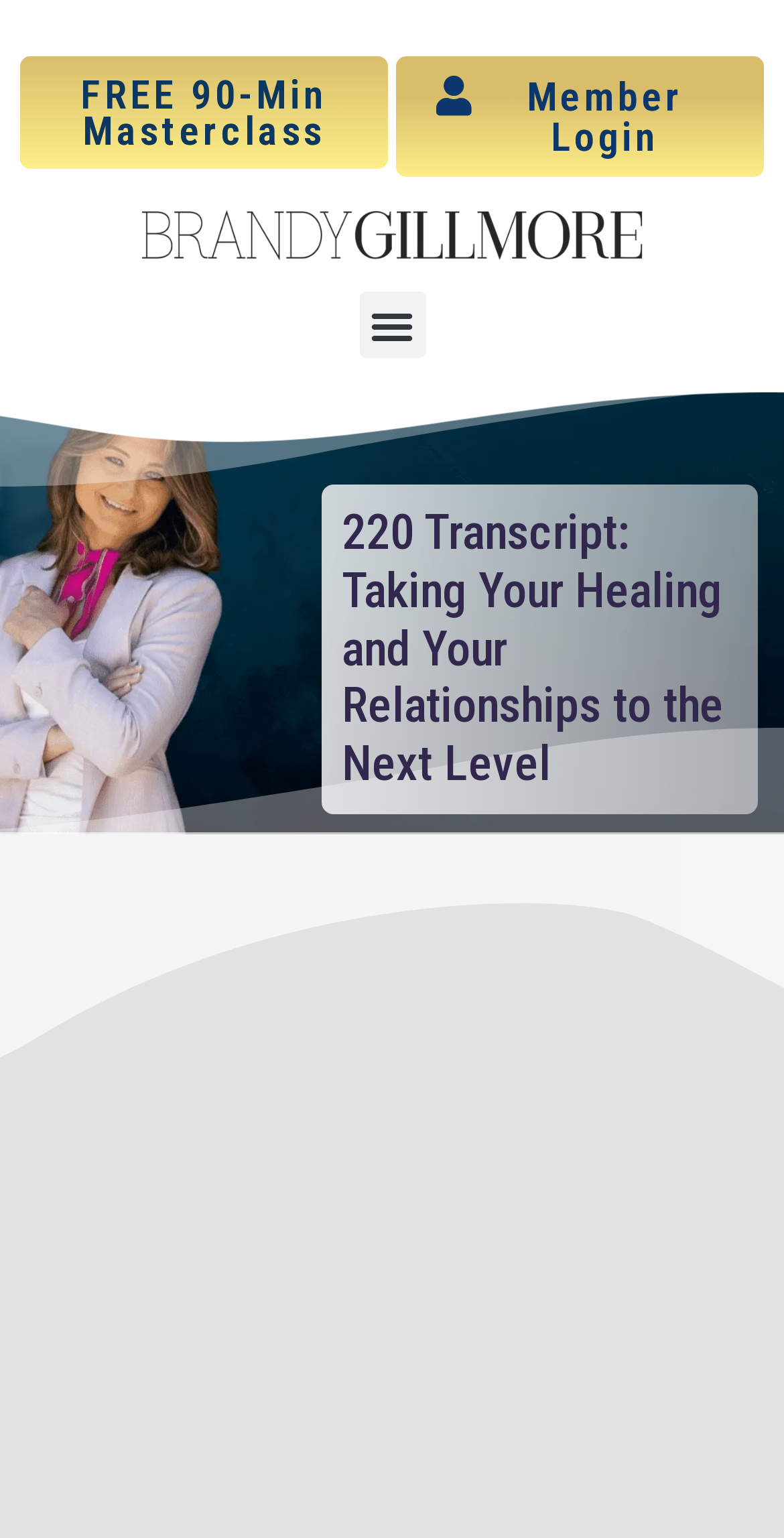Generate a comprehensive description of the webpage content.

The webpage appears to be a podcast episode transcript page. At the top left, there is a link to a "FREE 90-Min Masterclass" and next to it, a "Member Login" link. On the same horizontal level, but more to the right, is the Brandy Gillmore logo, which is an image accompanied by a link. 

Below the logo, there is a "Menu Toggle" button. Further down, the main heading "220 Transcript: Taking Your Healing and Your Relationships to the Next Level" is prominently displayed. 

To the left of the main heading, there is a large image related to the "Heal Yourself Change Your Life" podcast. The image takes up a significant portion of the page, stretching from the top to the bottom.